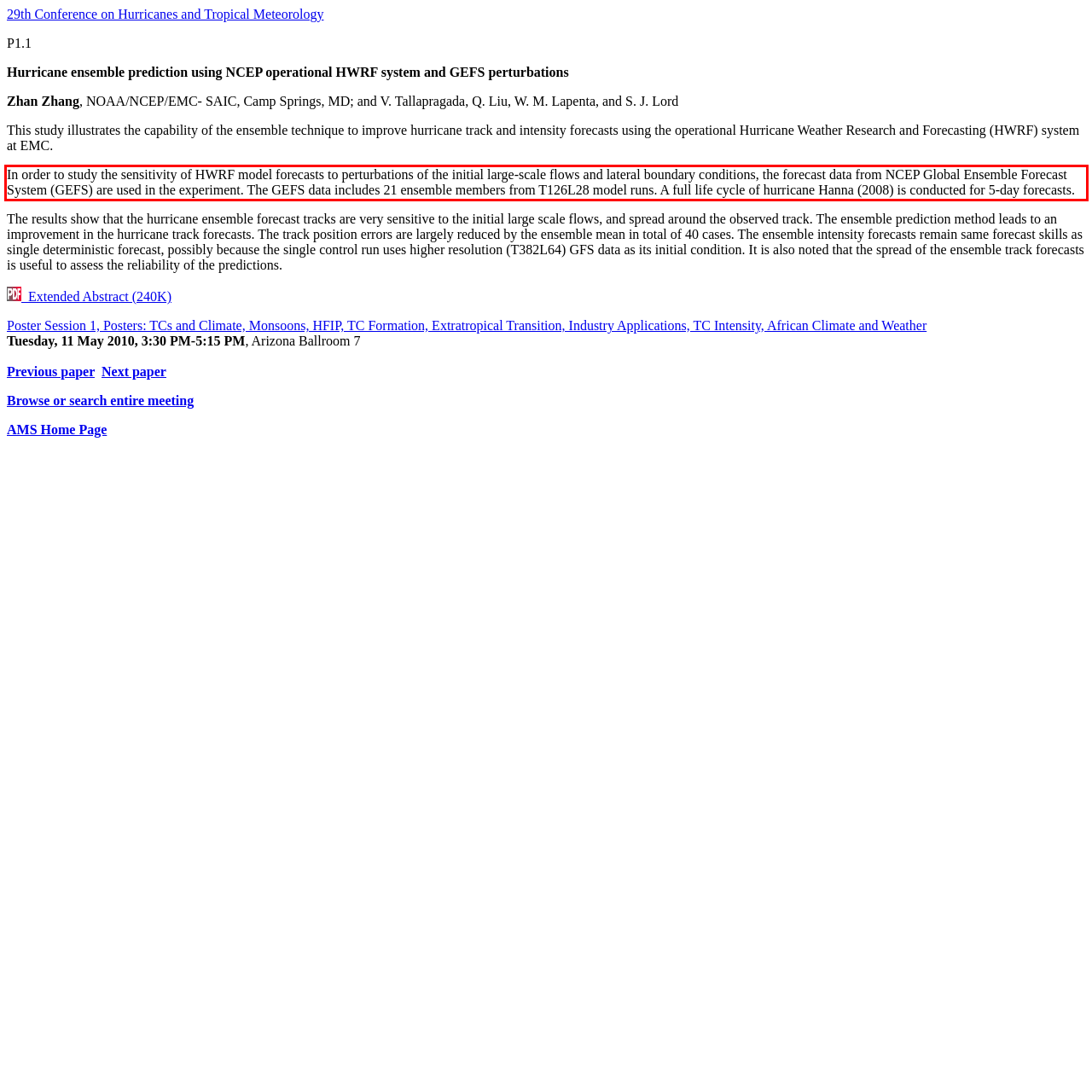Given a screenshot of a webpage with a red bounding box, extract the text content from the UI element inside the red bounding box.

In order to study the sensitivity of HWRF model forecasts to perturbations of the initial large-scale flows and lateral boundary conditions, the forecast data from NCEP Global Ensemble Forecast System (GEFS) are used in the experiment. The GEFS data includes 21 ensemble members from T126L28 model runs. A full life cycle of hurricane Hanna (2008) is conducted for 5-day forecasts.